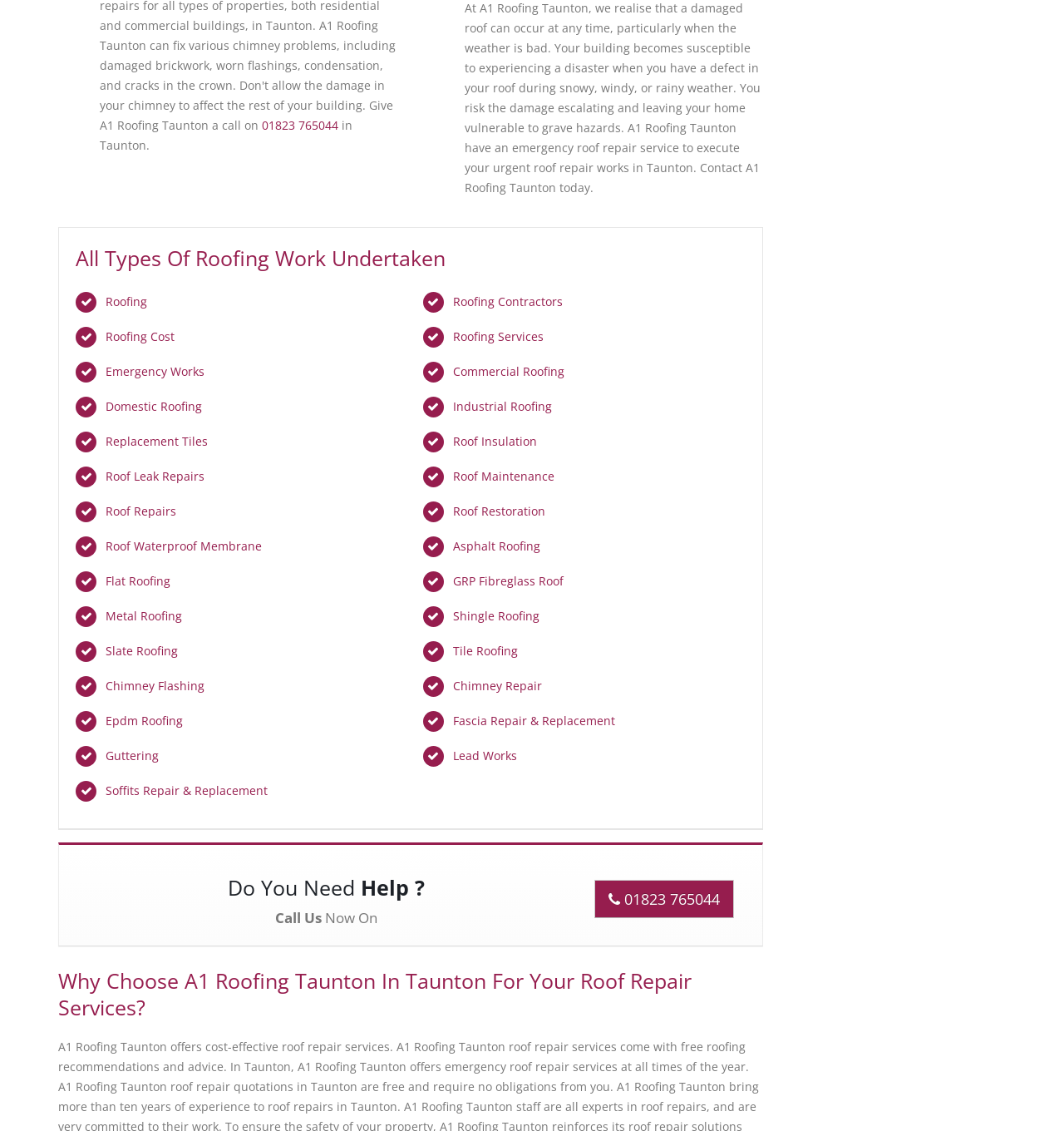Provide the bounding box coordinates for the area that should be clicked to complete the instruction: "Learn more about 'Emergency Works'".

[0.099, 0.321, 0.192, 0.335]